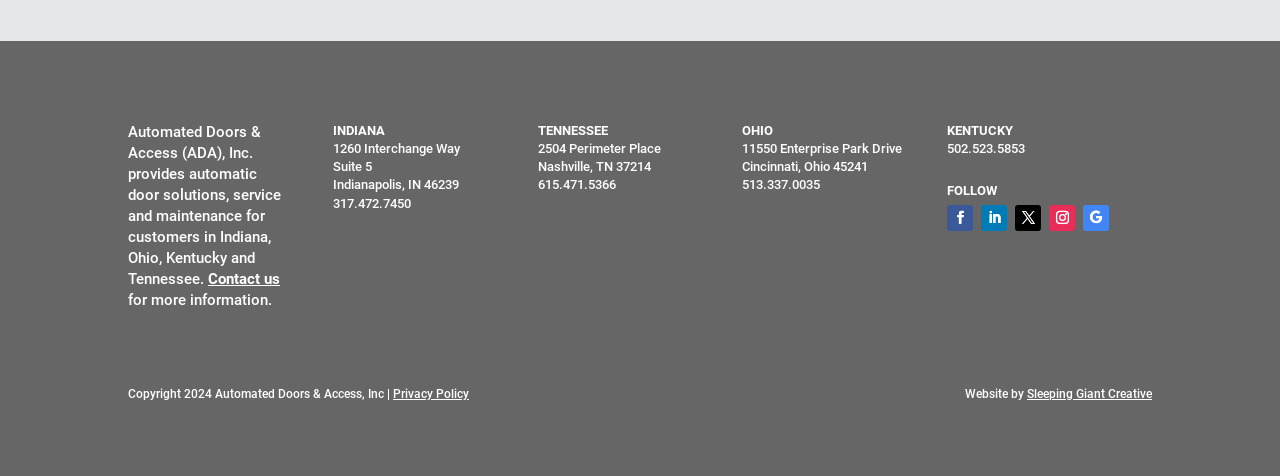Can you determine the bounding box coordinates of the area that needs to be clicked to fulfill the following instruction: "Visit Sleeping Giant Creative website"?

[0.802, 0.813, 0.9, 0.843]